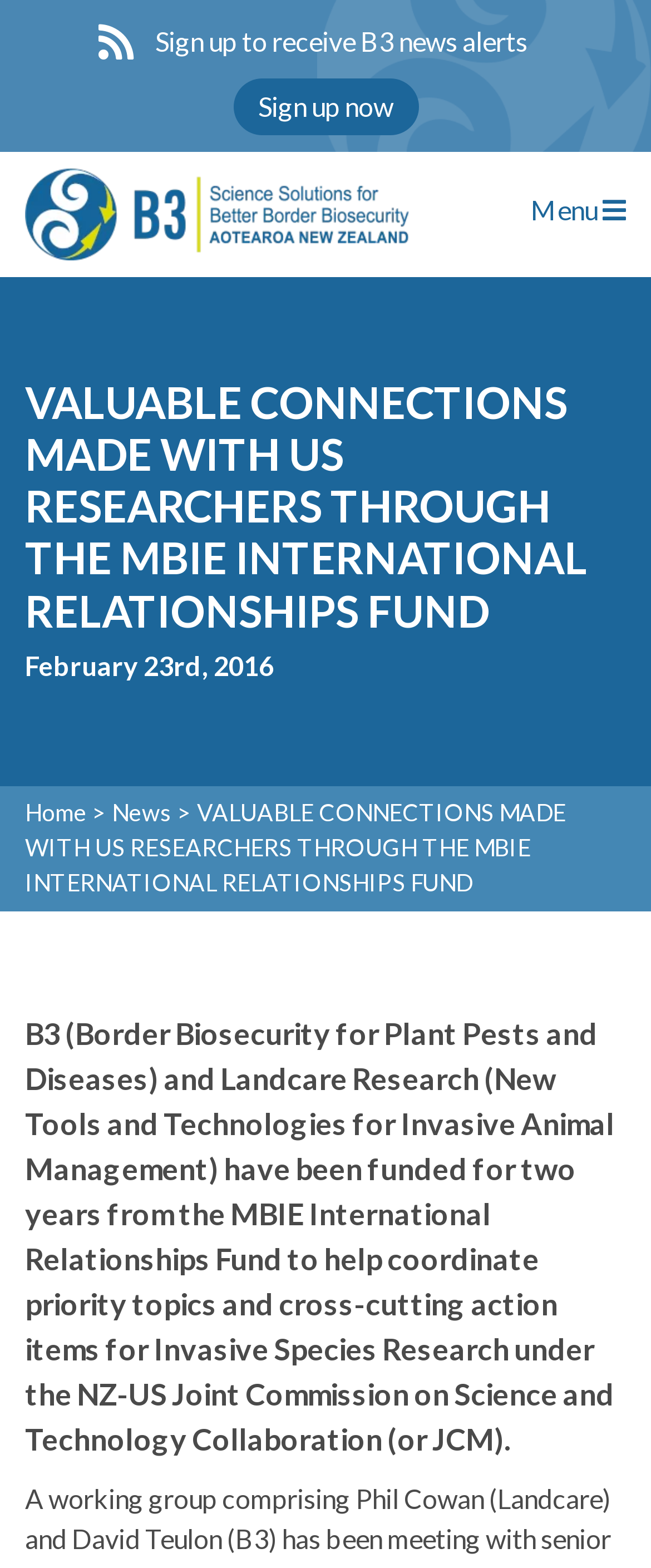What is the date of the news article?
Look at the image and answer the question using a single word or phrase.

February 23rd, 2016